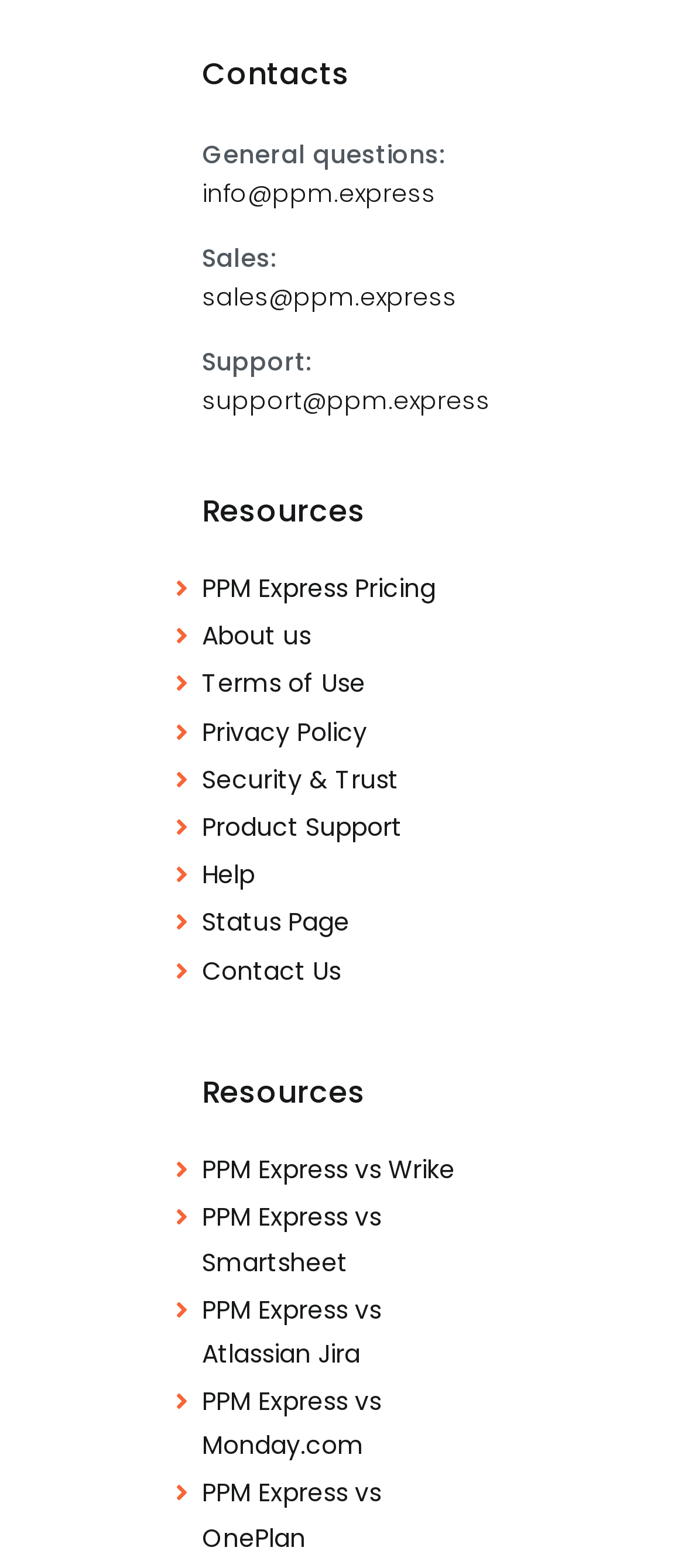Specify the bounding box coordinates of the region I need to click to perform the following instruction: "Toggle the navigation menu". The coordinates must be four float numbers in the range of 0 to 1, i.e., [left, top, right, bottom].

None